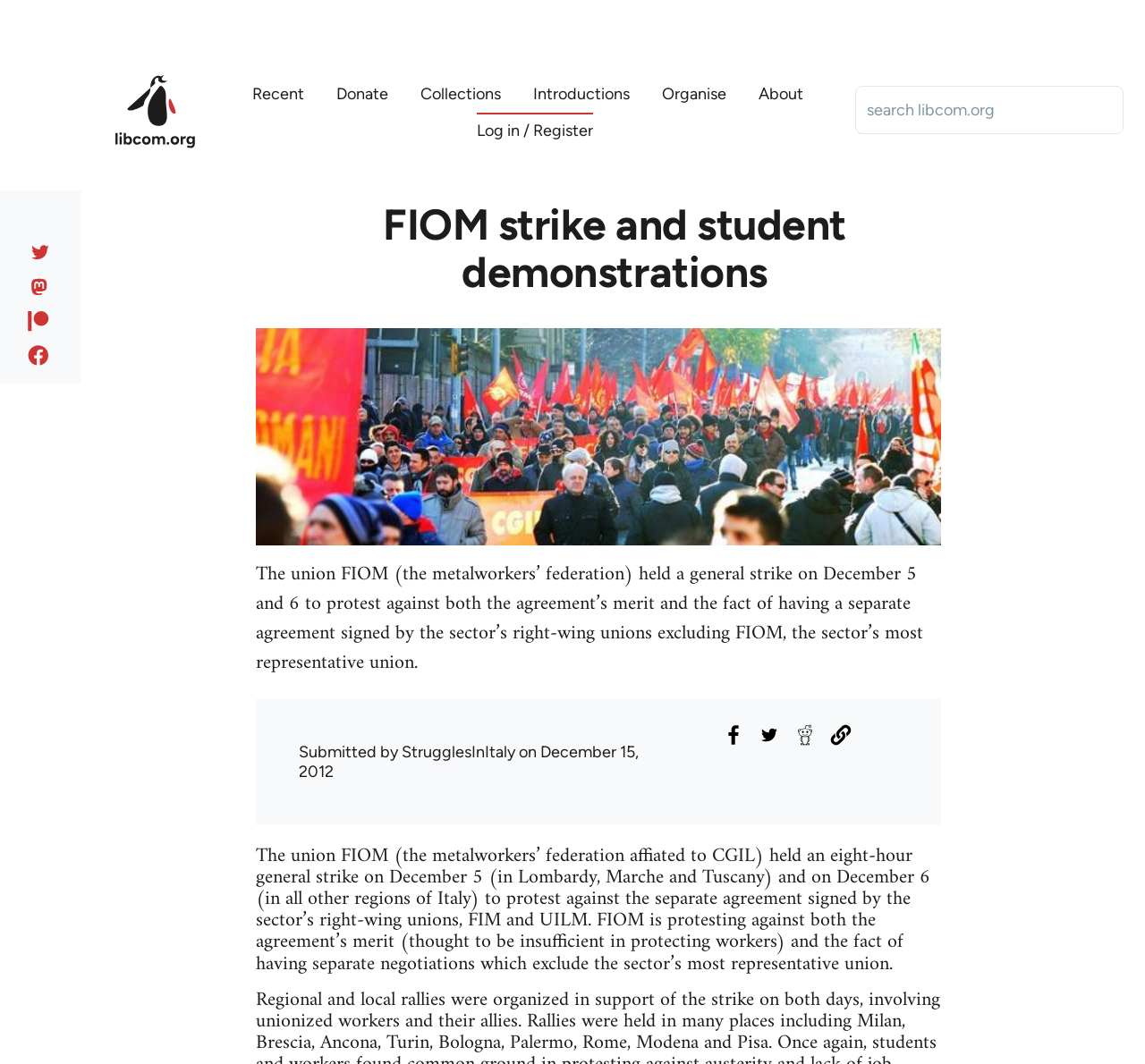How many social media links are in the footer section?
Using the visual information, respond with a single word or phrase.

4